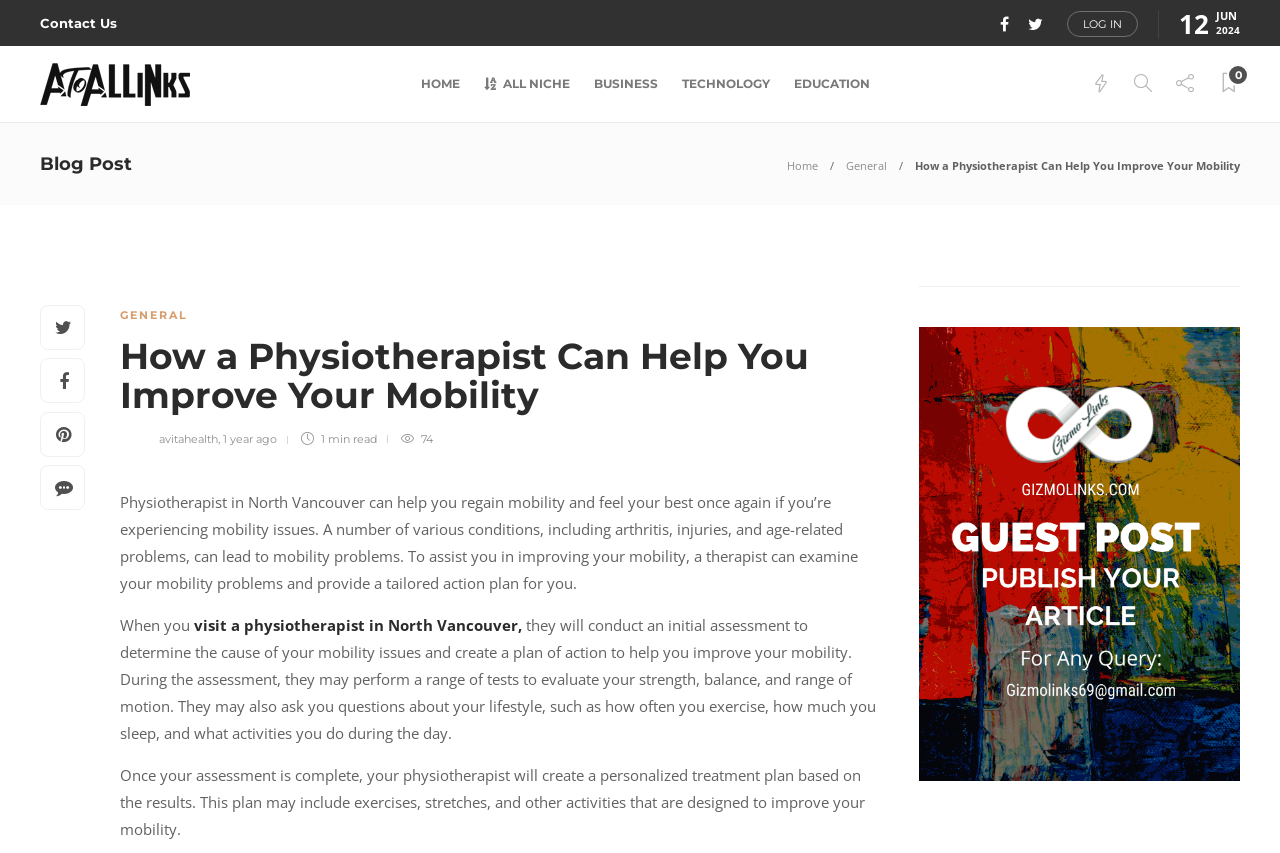Using details from the image, please answer the following question comprehensively:
What is the purpose of a physiotherapist in North Vancouver?

According to the webpage, a physiotherapist in North Vancouver can help individuals regain mobility and feel their best once again if they are experiencing mobility issues. This is stated in the main content of the webpage, which explains the role of a physiotherapist in assisting individuals with mobility problems.